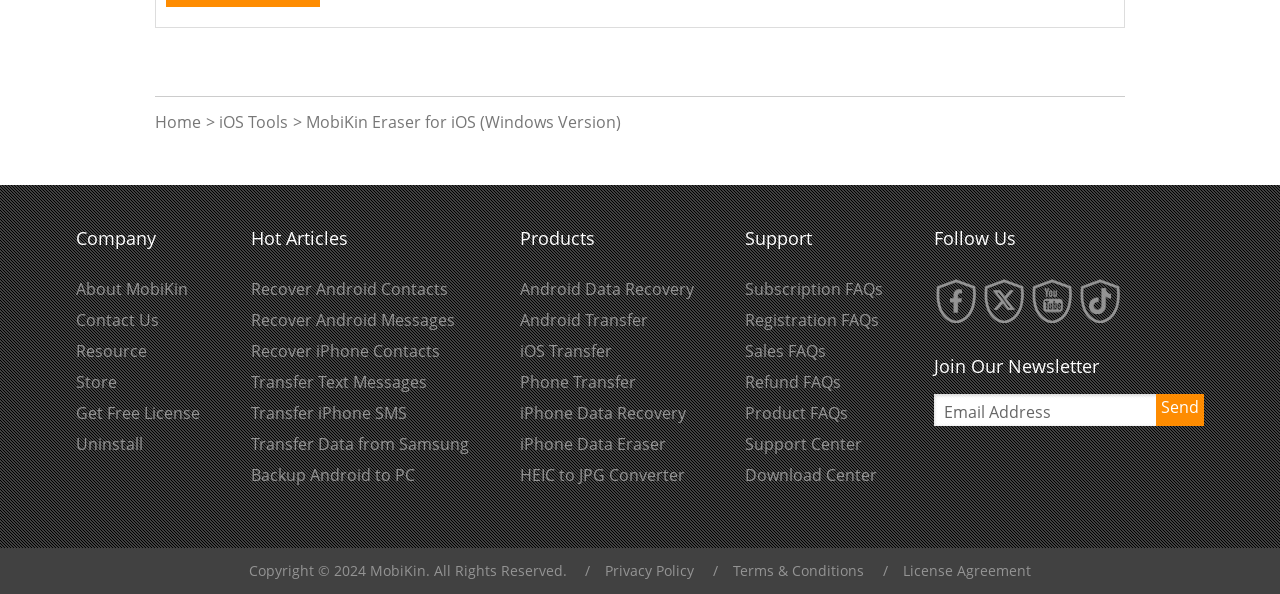Please identify the bounding box coordinates of the element's region that should be clicked to execute the following instruction: "Click on iPhone Data Recovery". The bounding box coordinates must be four float numbers between 0 and 1, i.e., [left, top, right, bottom].

[0.406, 0.676, 0.536, 0.713]